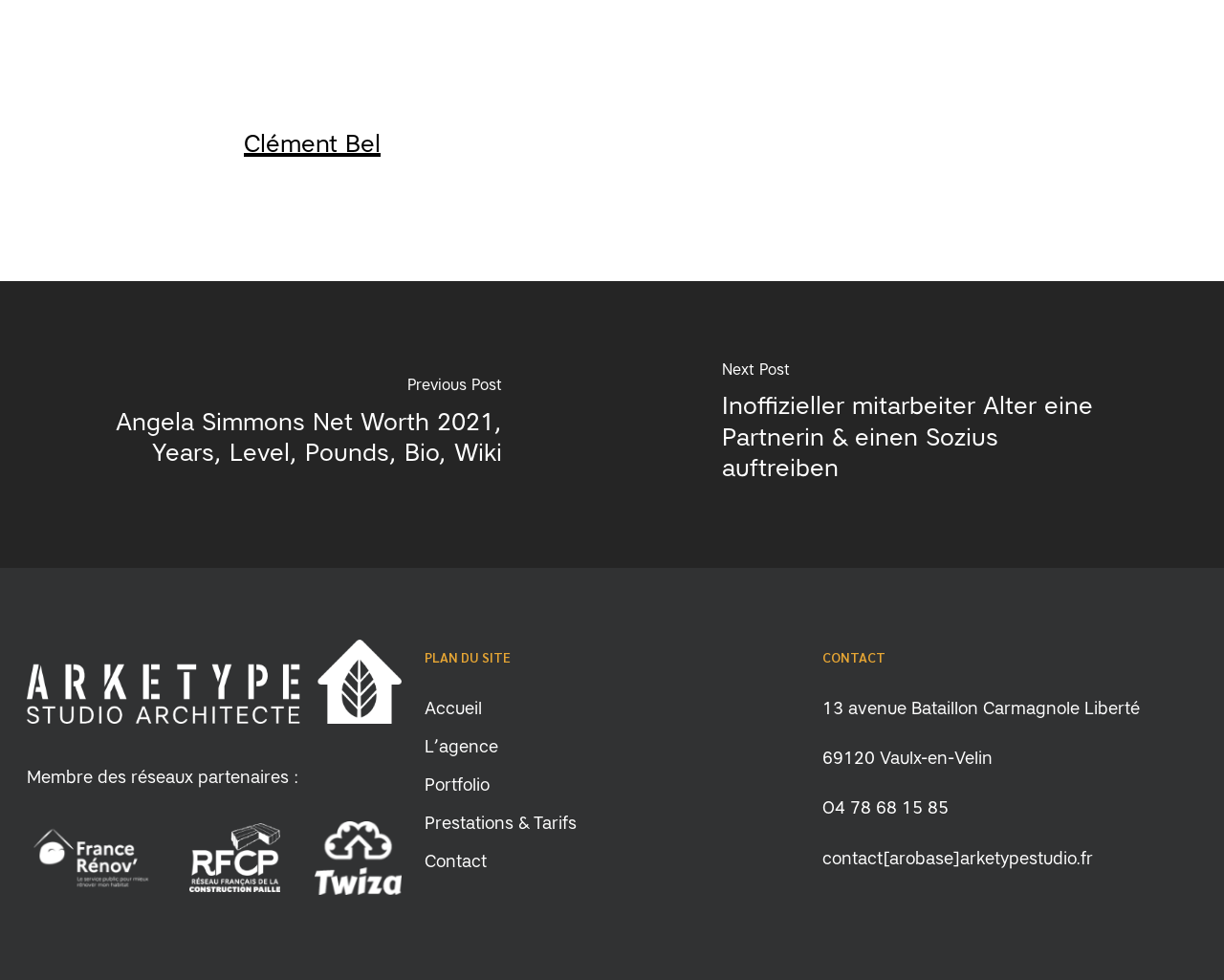Please indicate the bounding box coordinates of the element's region to be clicked to achieve the instruction: "View the portfolio". Provide the coordinates as four float numbers between 0 and 1, i.e., [left, top, right, bottom].

[0.347, 0.786, 0.653, 0.817]